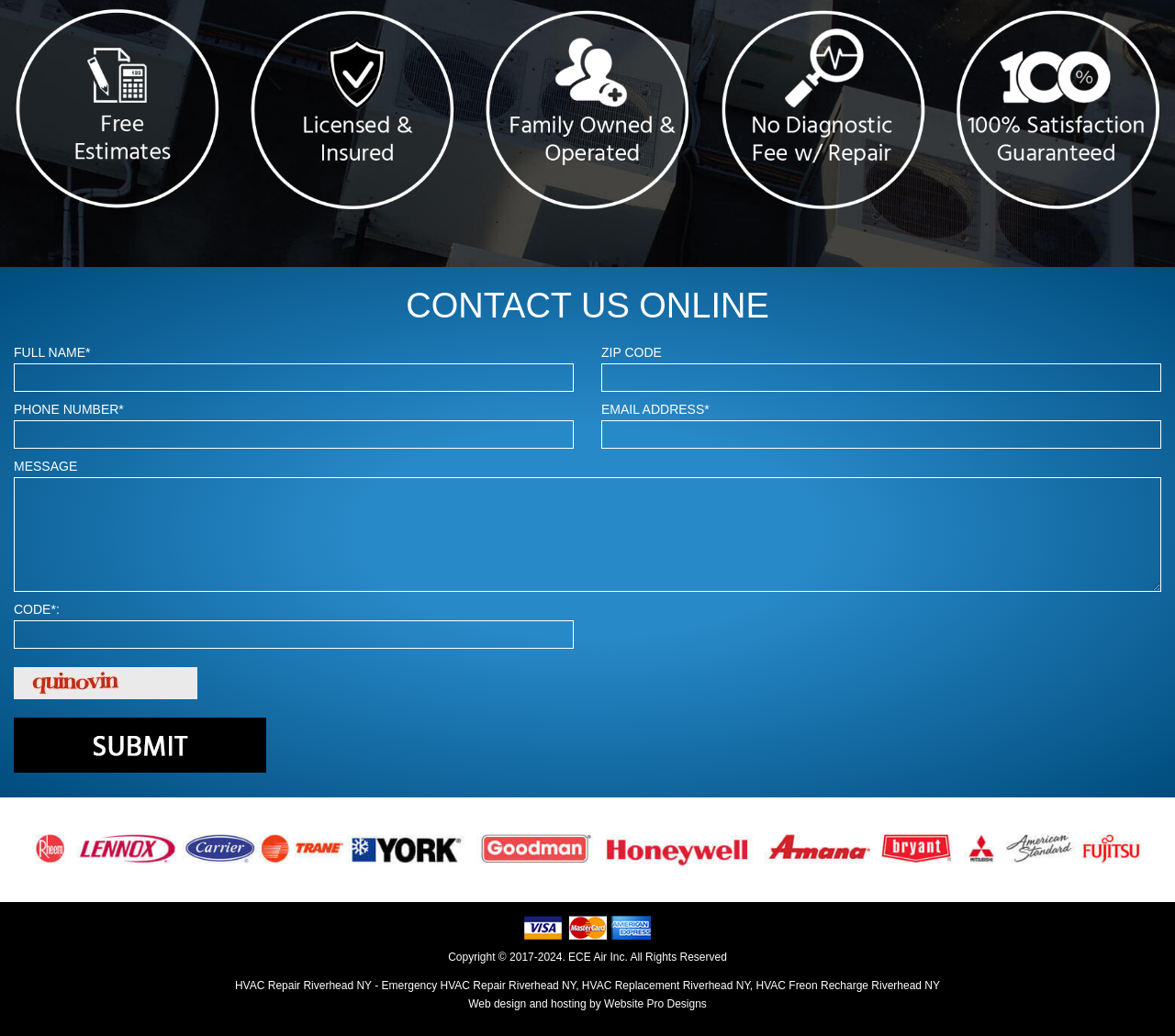What is the purpose of the form? Examine the screenshot and reply using just one word or a brief phrase.

Contact Us